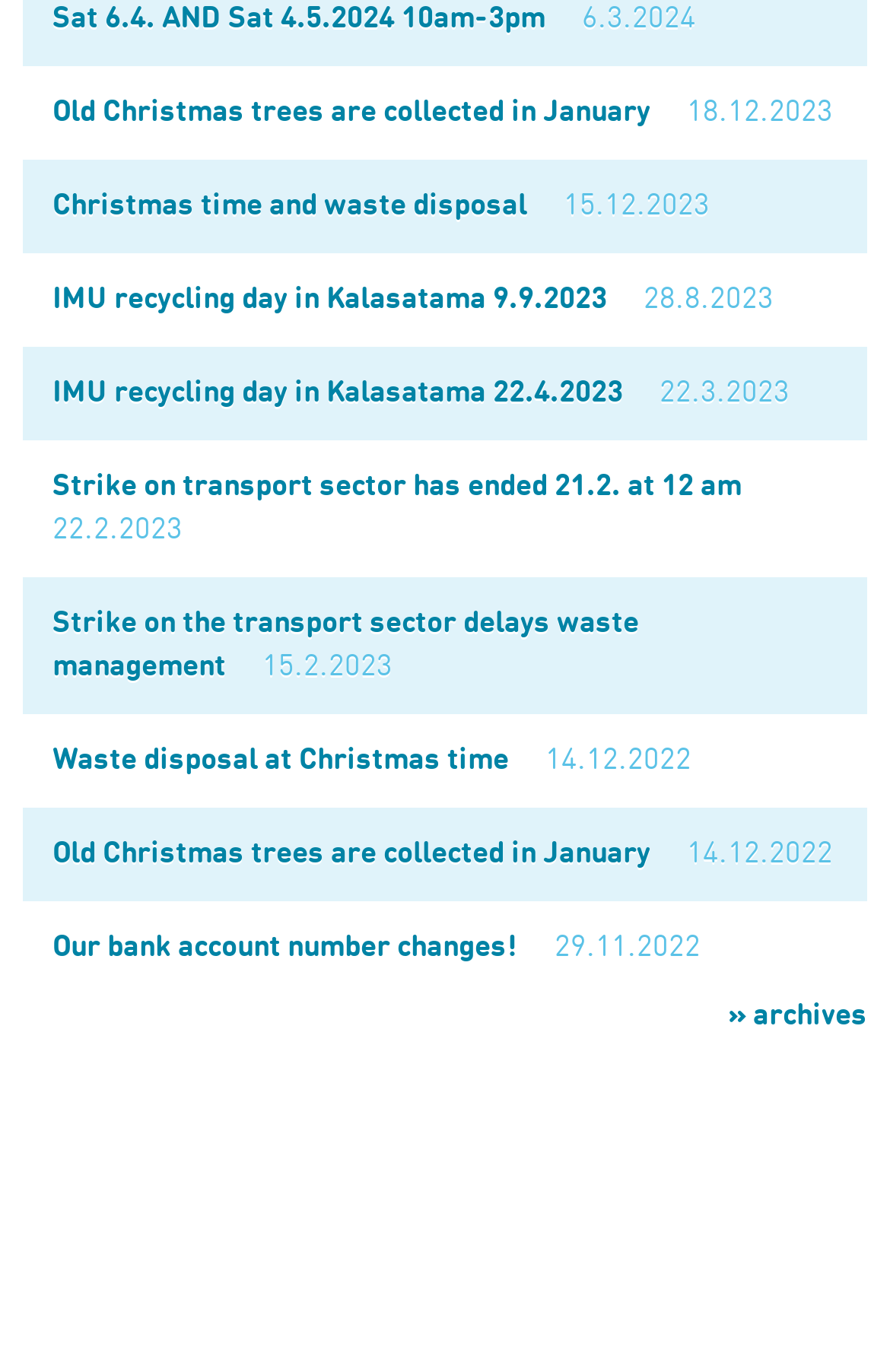Please locate the bounding box coordinates of the element that should be clicked to complete the given instruction: "View the archives".

[0.818, 0.73, 0.974, 0.752]